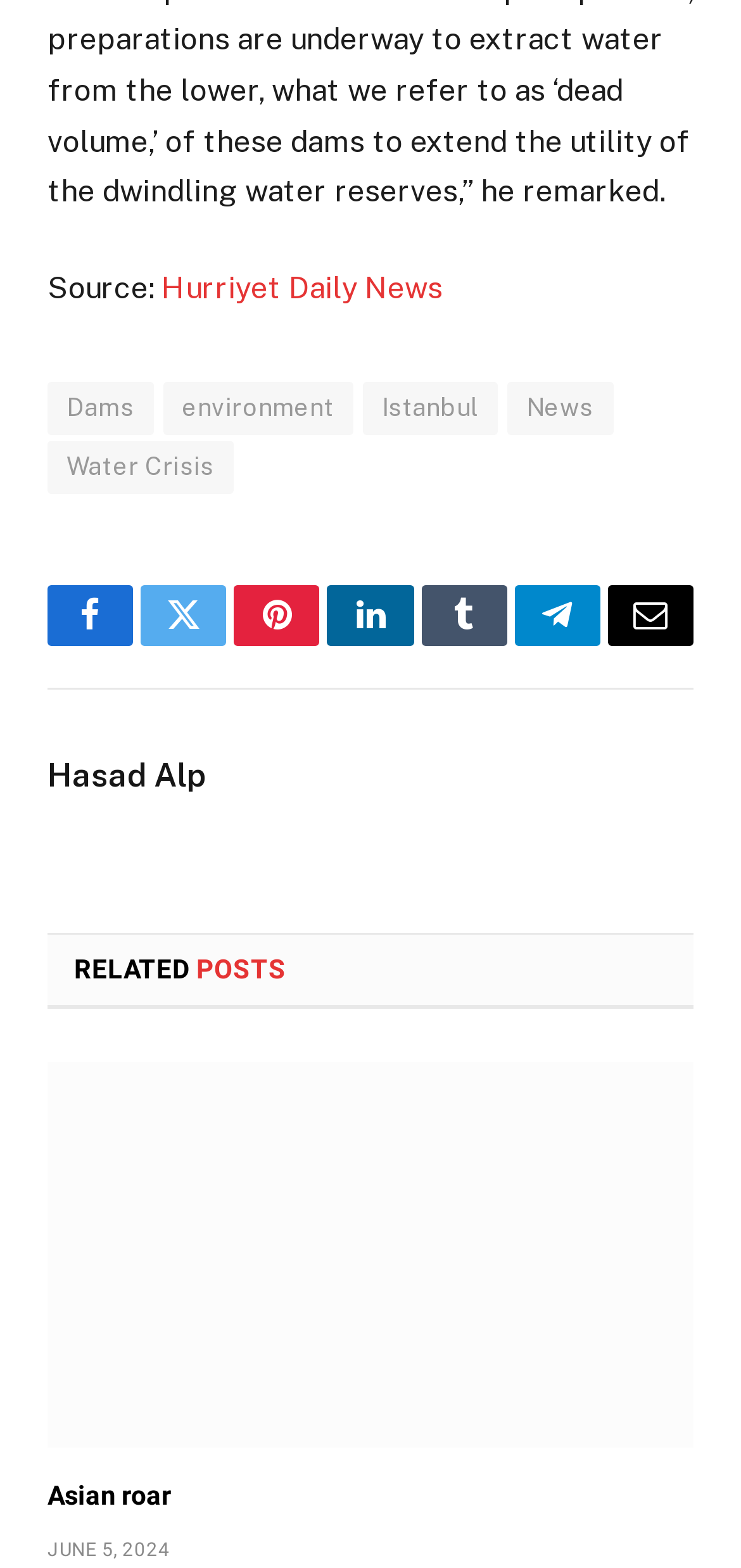When was the article published?
Examine the screenshot and reply with a single word or phrase.

JUNE 5, 2024